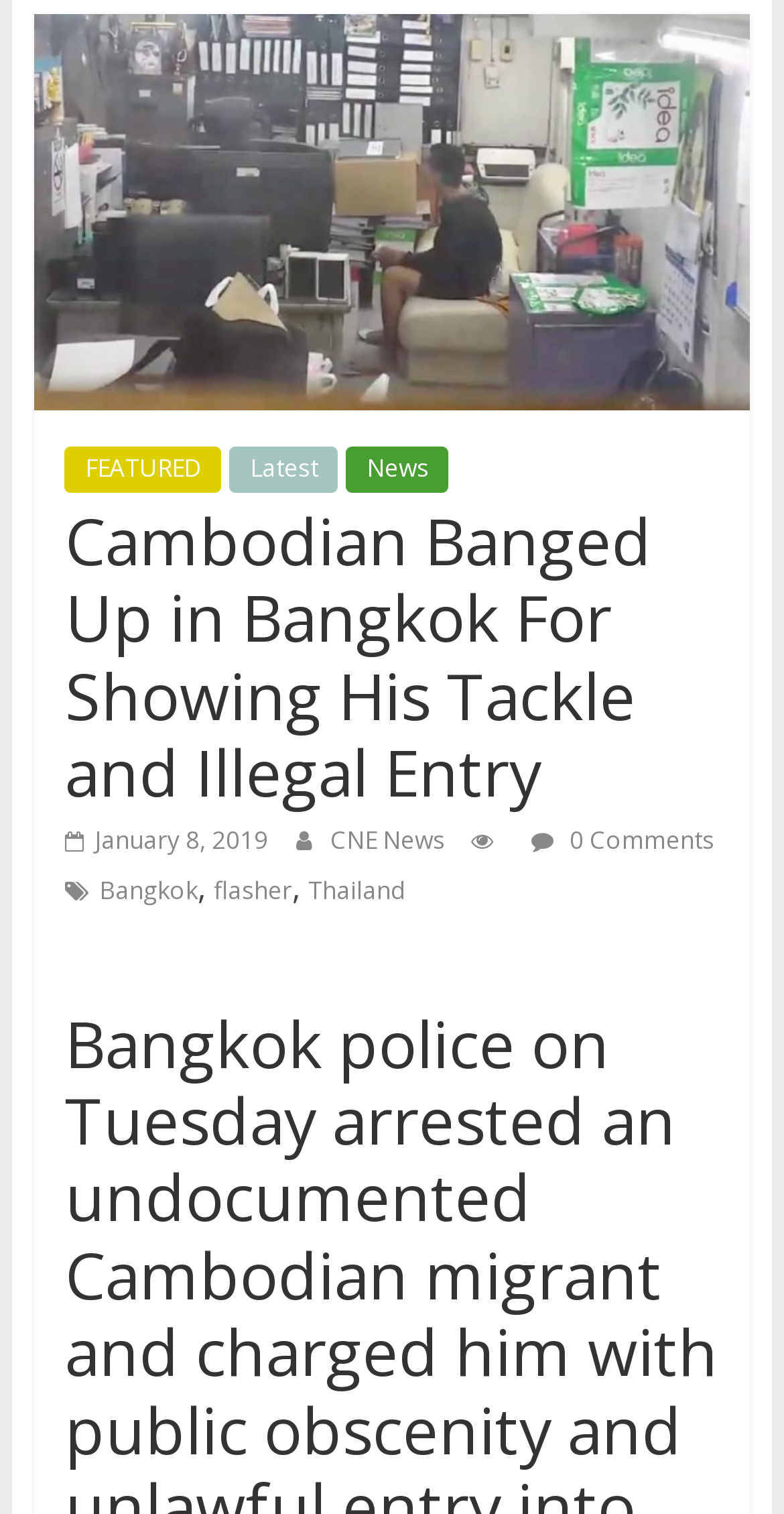What is the category of the news article?
Using the screenshot, give a one-word or short phrase answer.

FEATURED